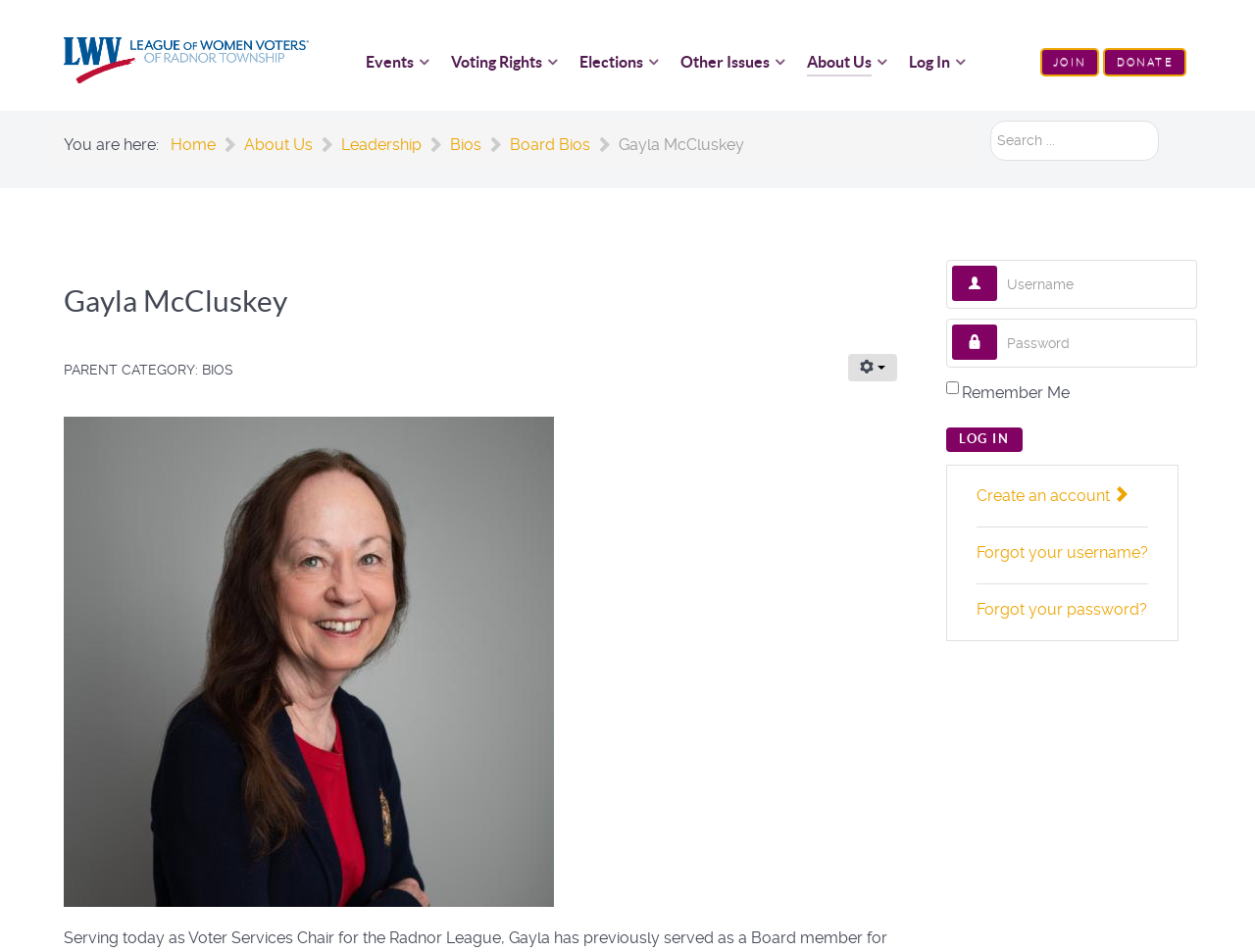Pinpoint the bounding box coordinates of the area that should be clicked to complete the following instruction: "Log in to the account". The coordinates must be given as four float numbers between 0 and 1, i.e., [left, top, right, bottom].

[0.754, 0.449, 0.815, 0.475]